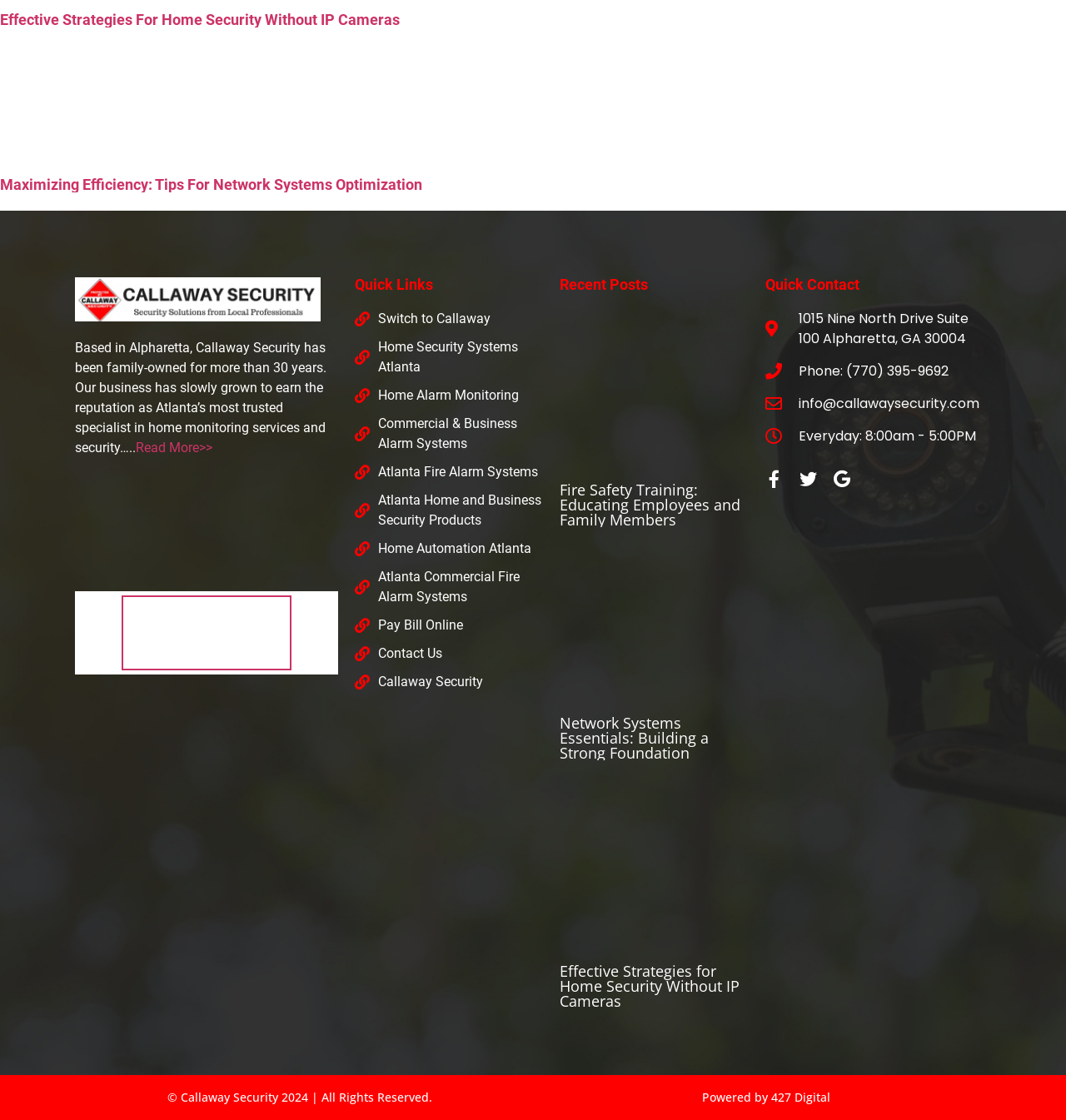Answer with a single word or phrase: 
What is the purpose of the 'Quick Links' section?

To provide quick access to various pages